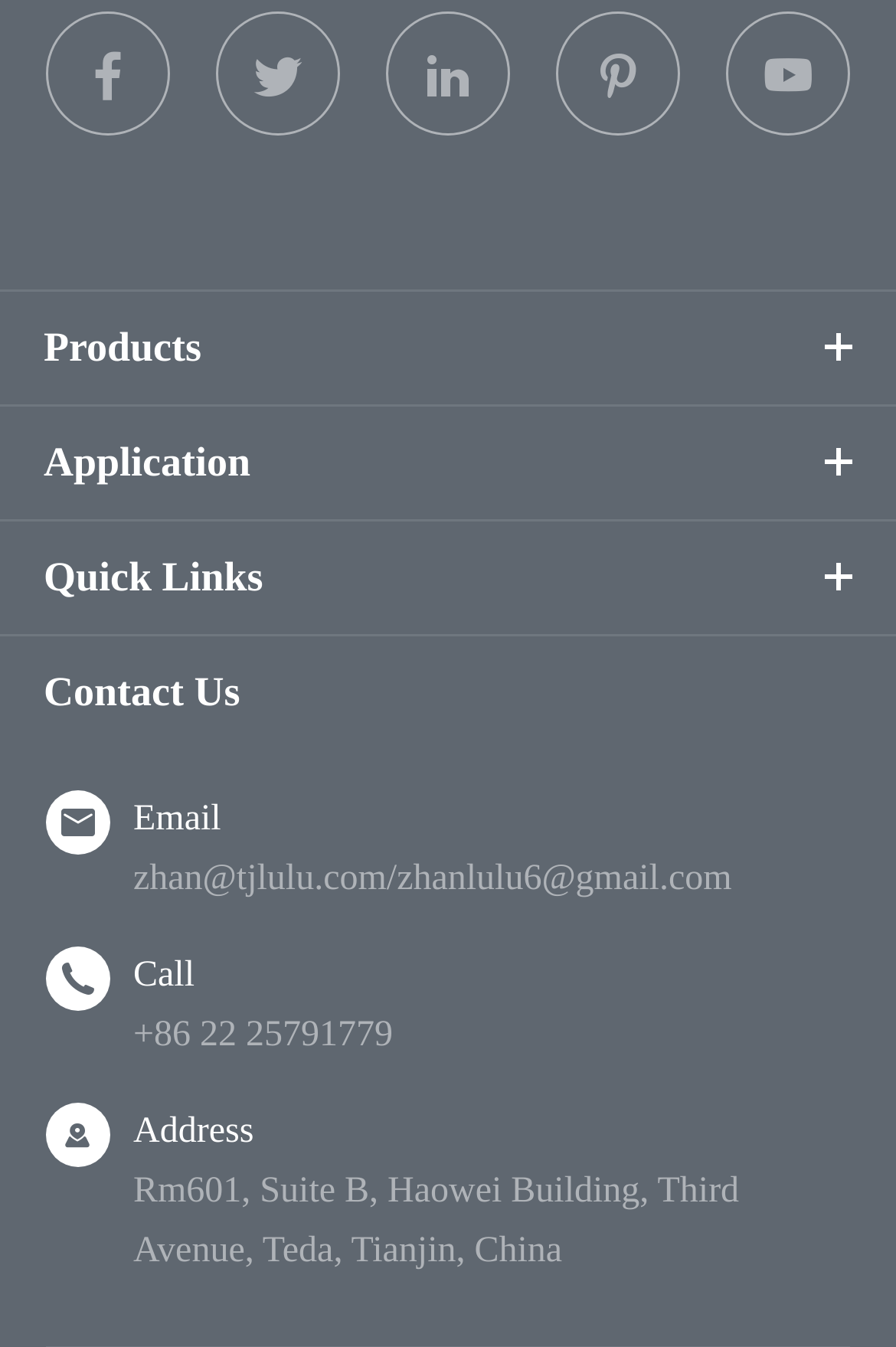Please find the bounding box coordinates of the element that you should click to achieve the following instruction: "Go to HOME page". The coordinates should be presented as four float numbers between 0 and 1: [left, top, right, bottom].

None